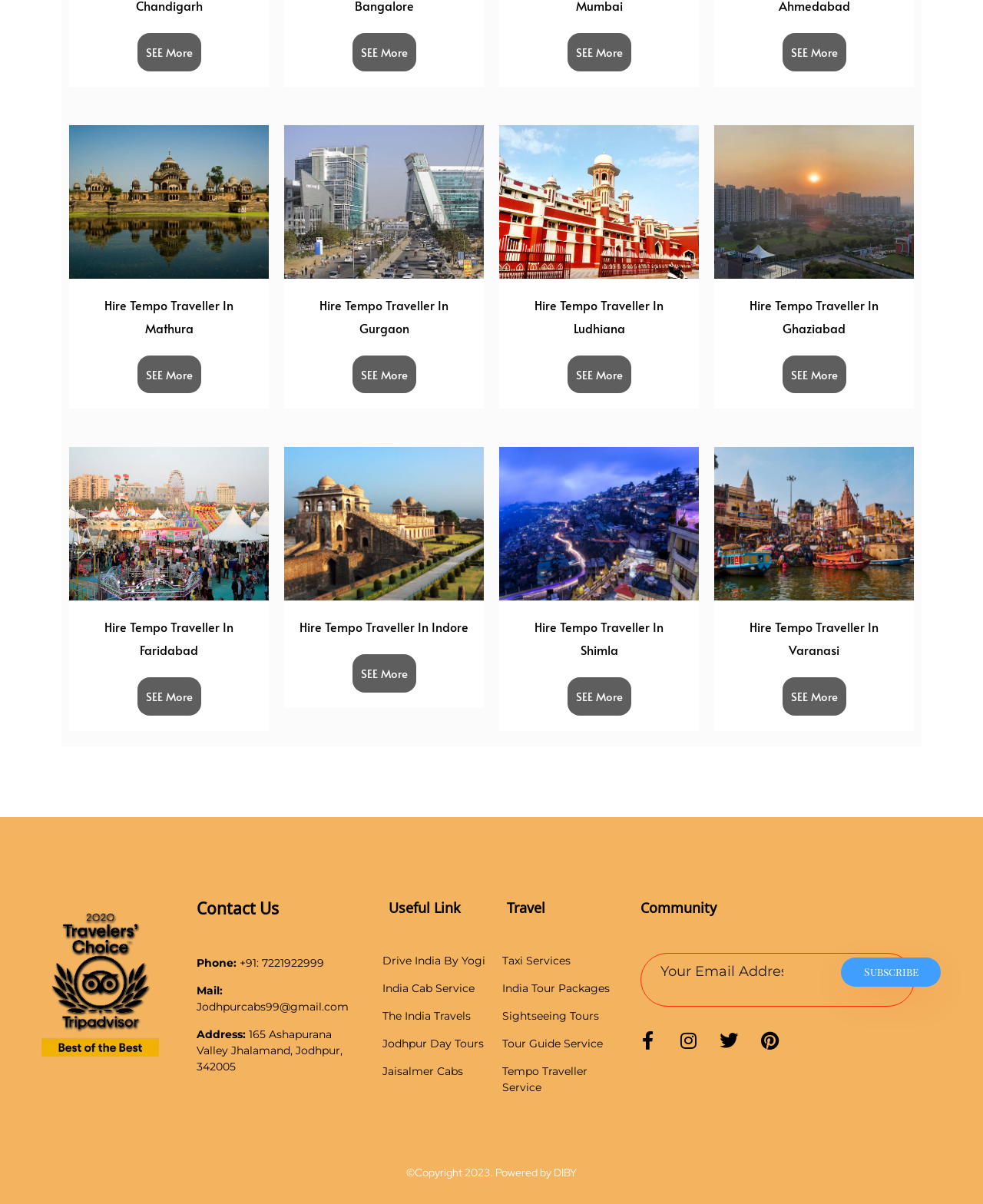Find the bounding box coordinates for the element that must be clicked to complete the instruction: "Contact Us". The coordinates should be four float numbers between 0 and 1, indicated as [left, top, right, bottom].

[0.2, 0.749, 0.372, 0.765]